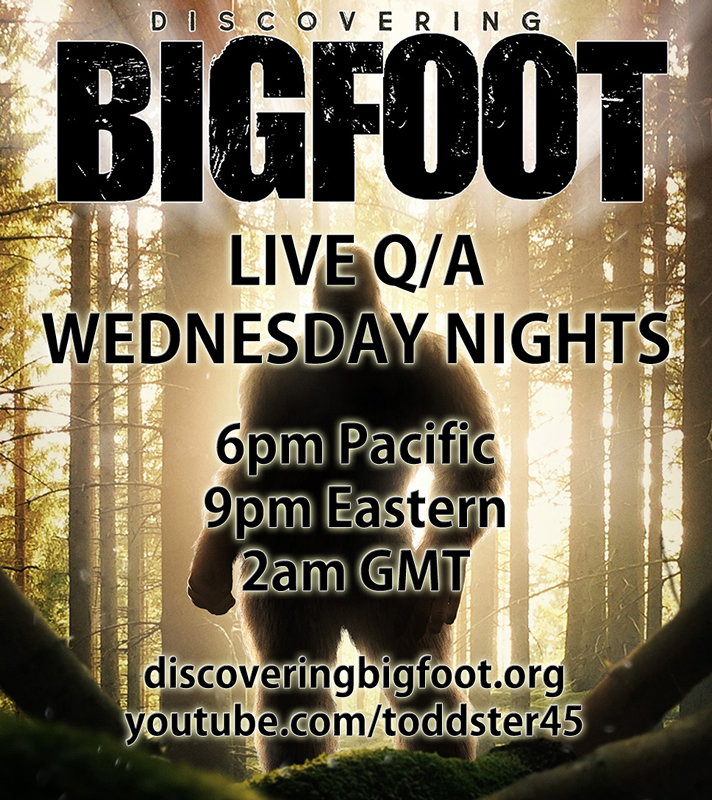What is the URL of the YouTube channel?
Utilize the information in the image to give a detailed answer to the question.

The poster encourages viewers to visit the YouTube channel, which is specified as youtube.com/toddster45, in addition to the website discoveringbigfoot.org.